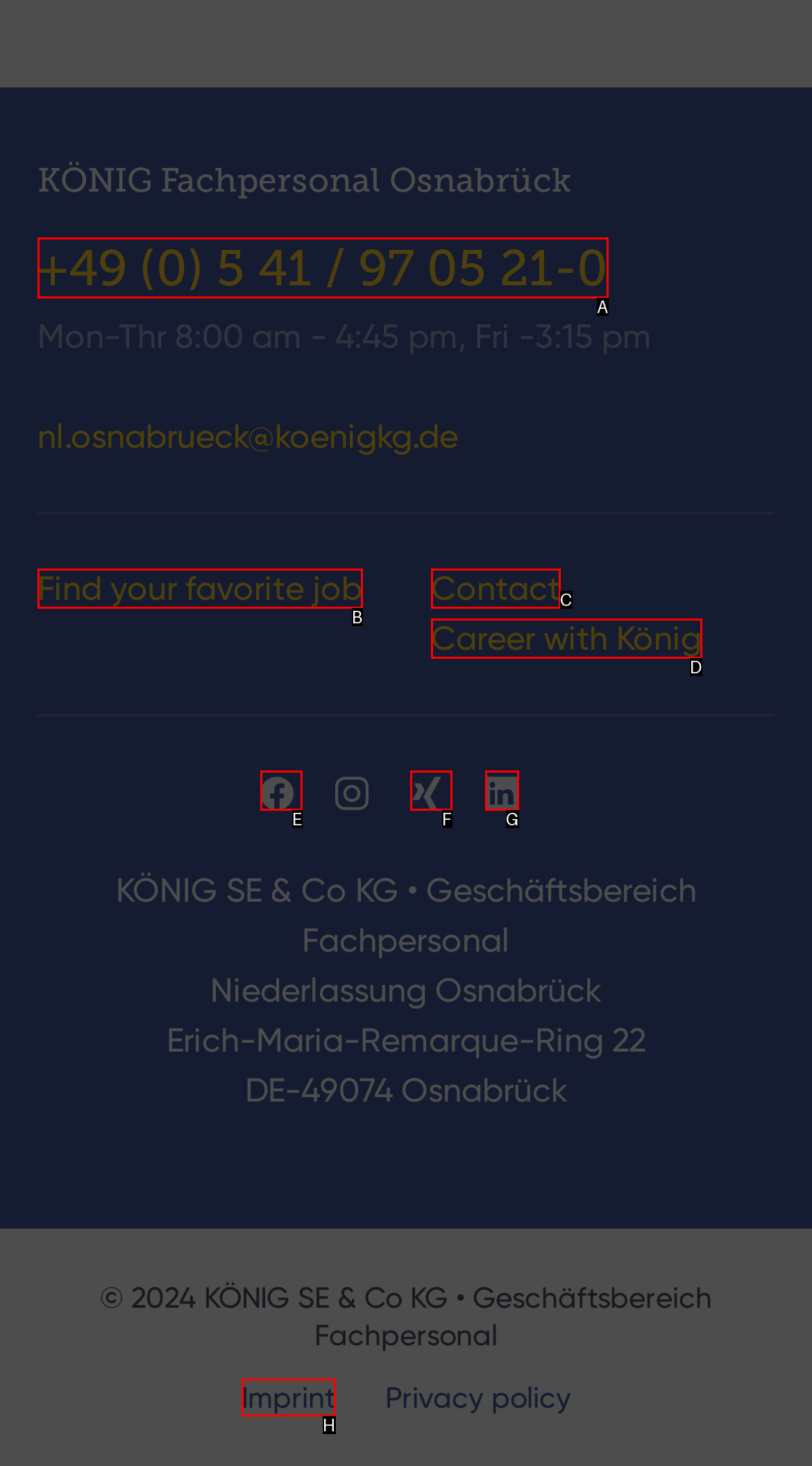Find the HTML element that matches the description provided: Career with König
Answer using the corresponding option letter.

D